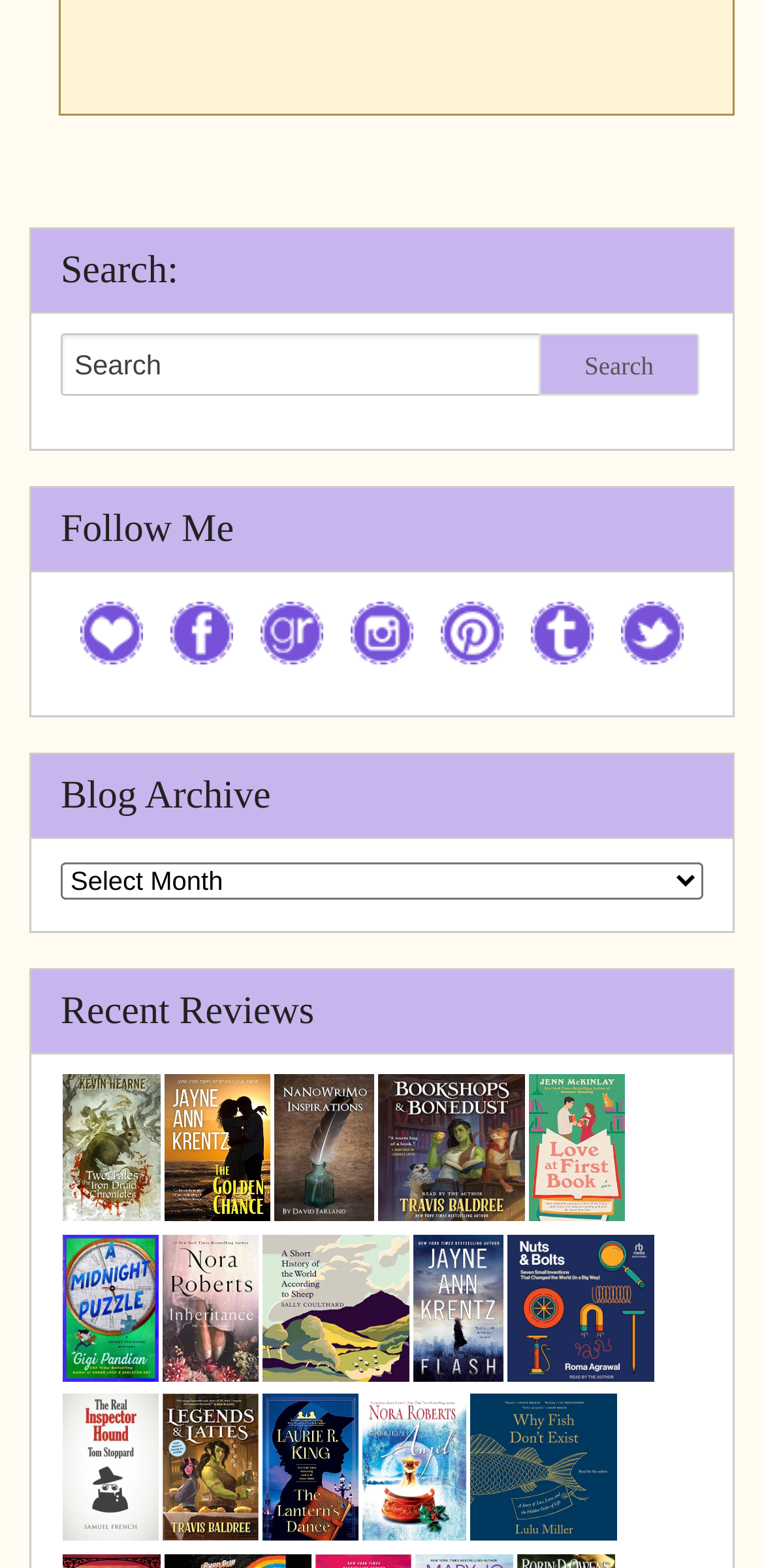Please determine the bounding box coordinates of the element to click in order to execute the following instruction: "Search for a book". The coordinates should be four float numbers between 0 and 1, specified as [left, top, right, bottom].

[0.079, 0.212, 0.71, 0.252]